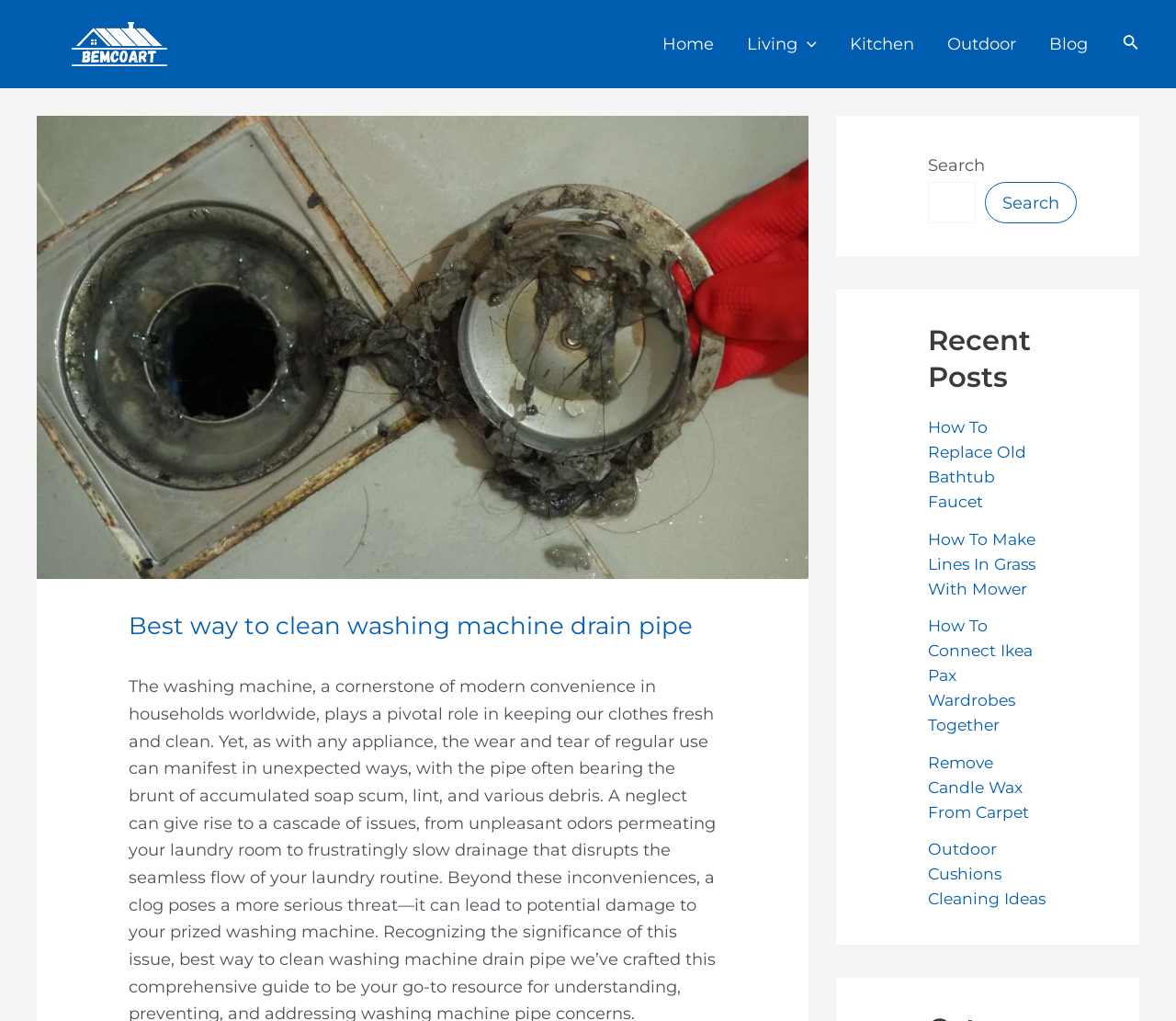Describe all the key features of the webpage in detail.

The webpage is about cleaning and maintaining a washing machine drain pipe. At the top left, there is a link to "bemcoart" accompanied by a small image. Below this, there is a navigation menu with links to "Home", "Living", "Kitchen", "Outdoor", and "Blog". 

To the right of the navigation menu, there is a search icon link with a small image. Above this, there is a header with the title "Best way to clean washing machine drain pipe" and a large image related to the topic. 

On the right side of the page, there is a section with recent posts, including links to articles about replacing an old bathtub faucet, making lines in grass with a mower, connecting Ikea Pax wardrobes together, removing candle wax from carpet, and cleaning outdoor cushions.